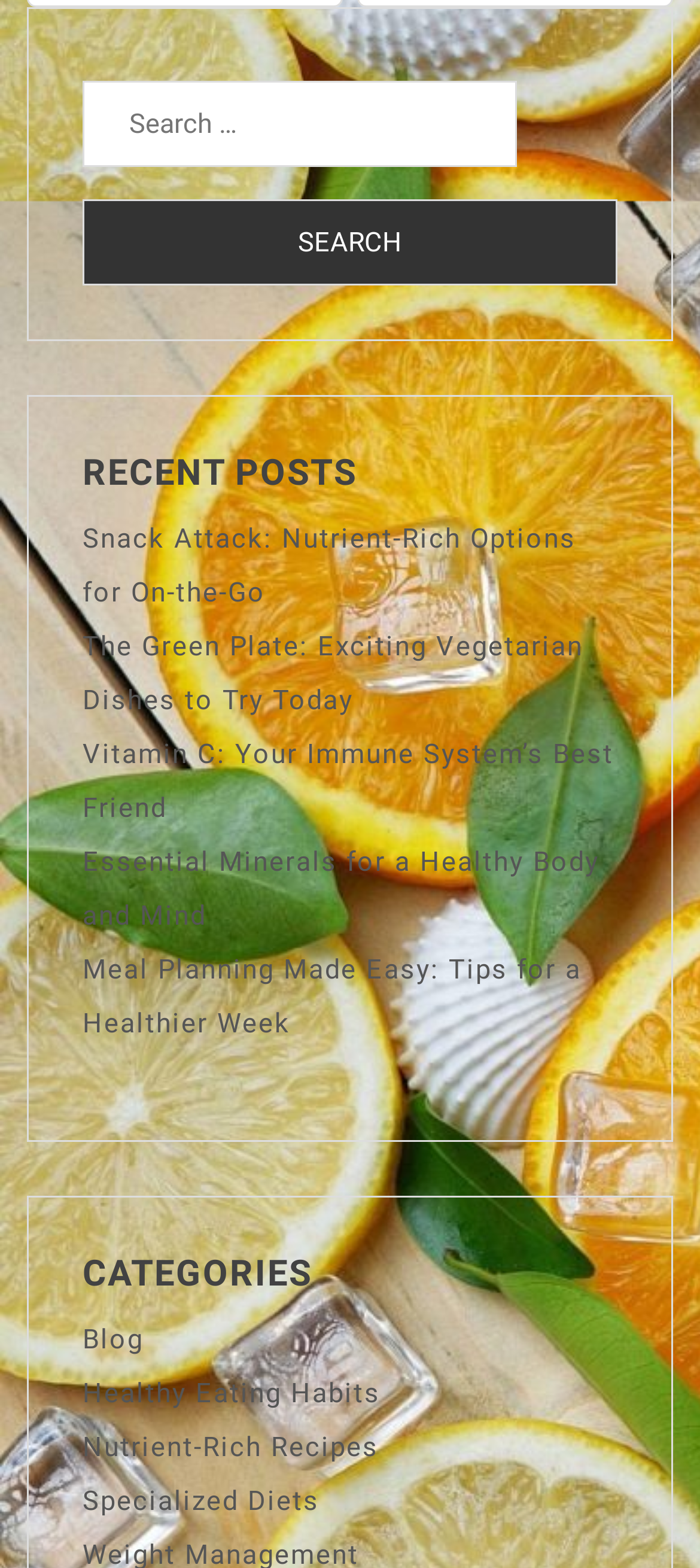What is the title of the second link?
With the help of the image, please provide a detailed response to the question.

I looked at the links displayed under the 'RECENT POSTS' heading and found that the second link is titled 'The Green Plate: Exciting Vegetarian Dishes to Try Today'.